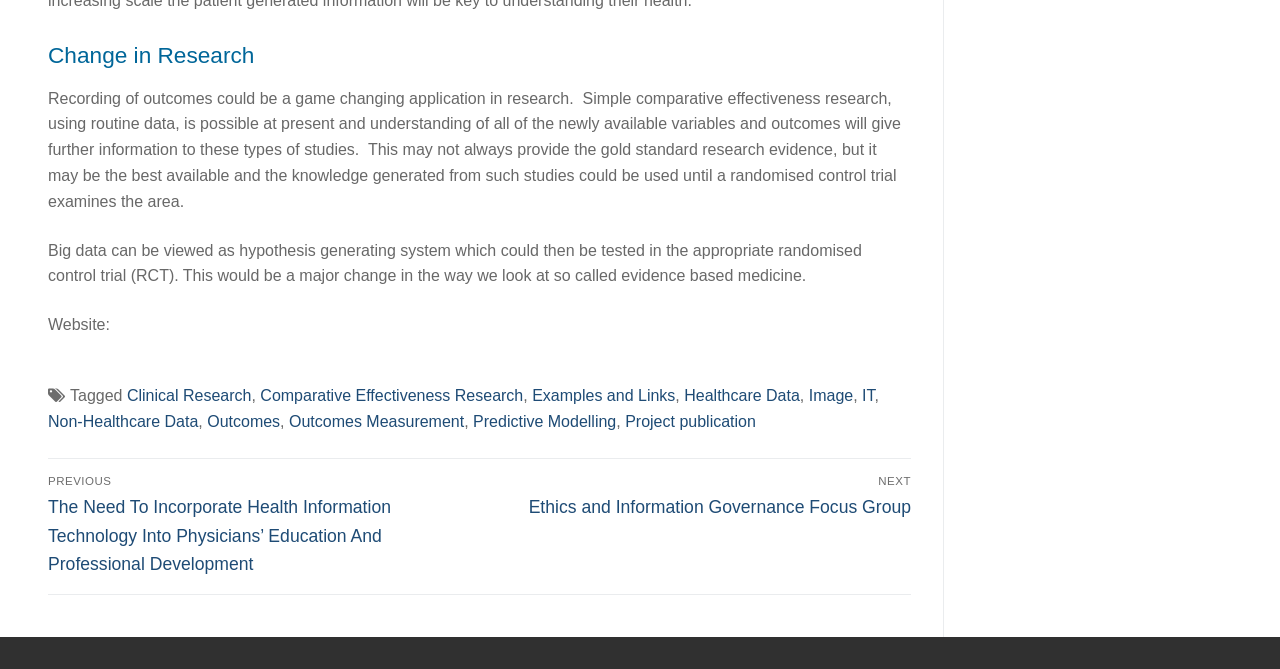What is the purpose of big data in research?
Please use the image to provide a one-word or short phrase answer.

Hypothesis generating system